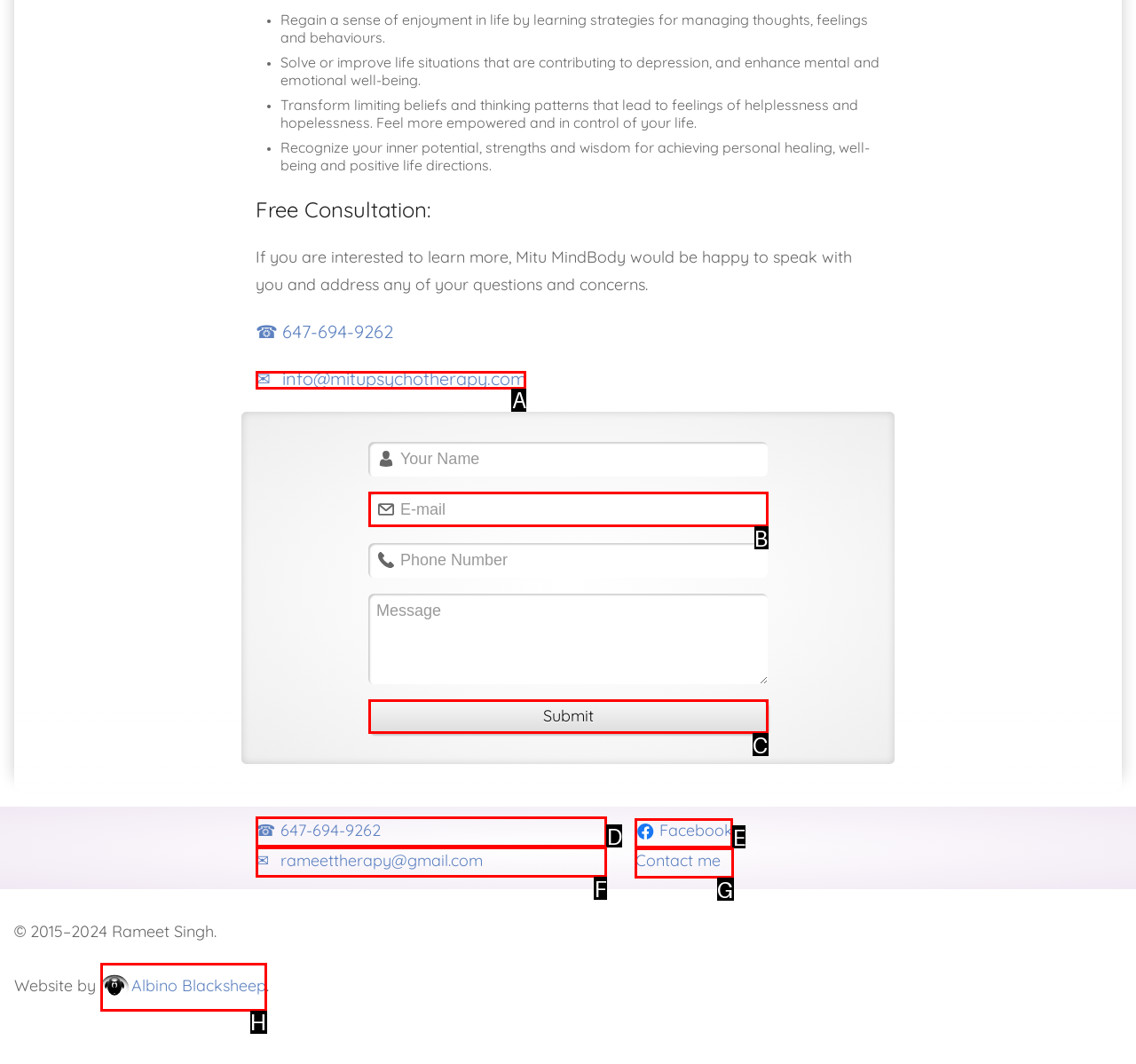Find the HTML element to click in order to complete this task: visit the homepage
Answer with the letter of the correct option.

None